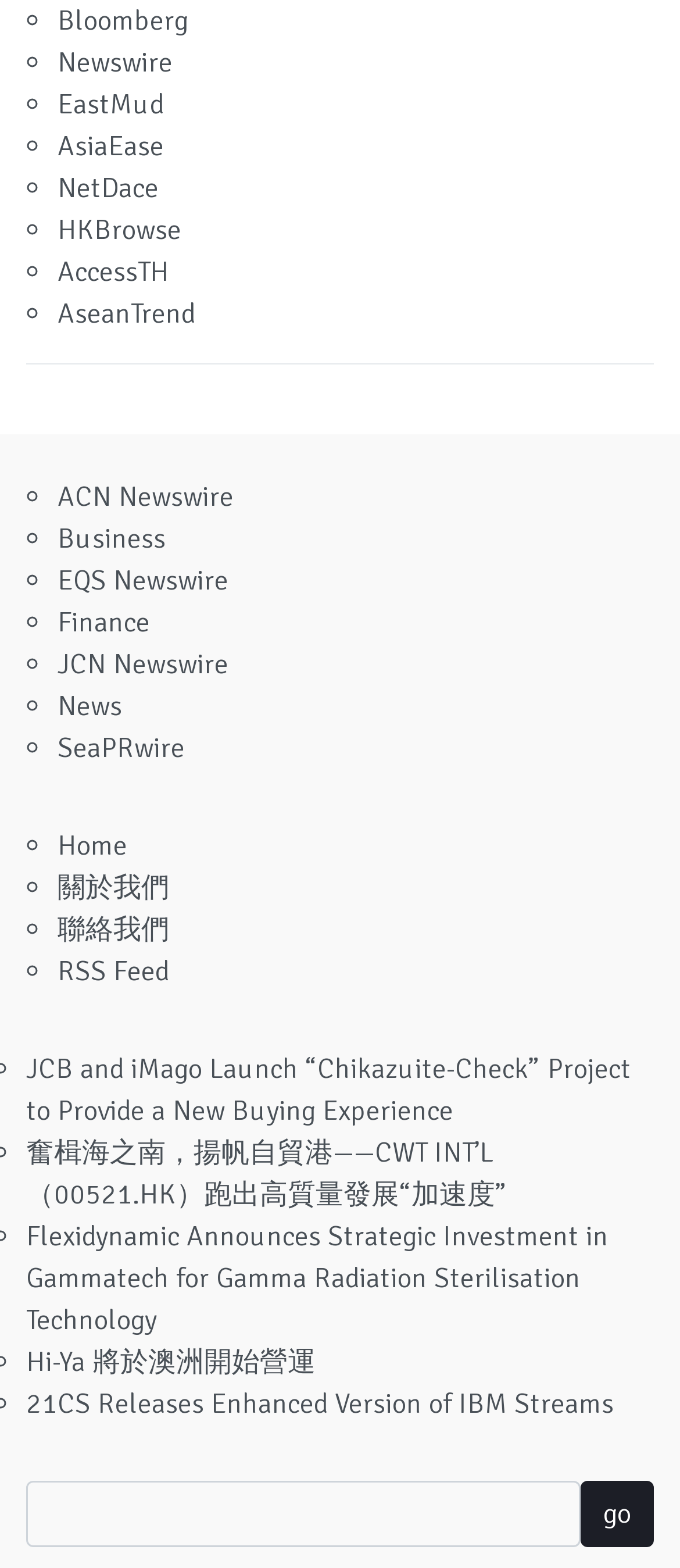What is the first link on the webpage?
From the details in the image, provide a complete and detailed answer to the question.

The first link on the webpage is 'Bloomberg' which is located at the top left corner of the webpage with a bounding box of [0.085, 0.002, 0.277, 0.024].